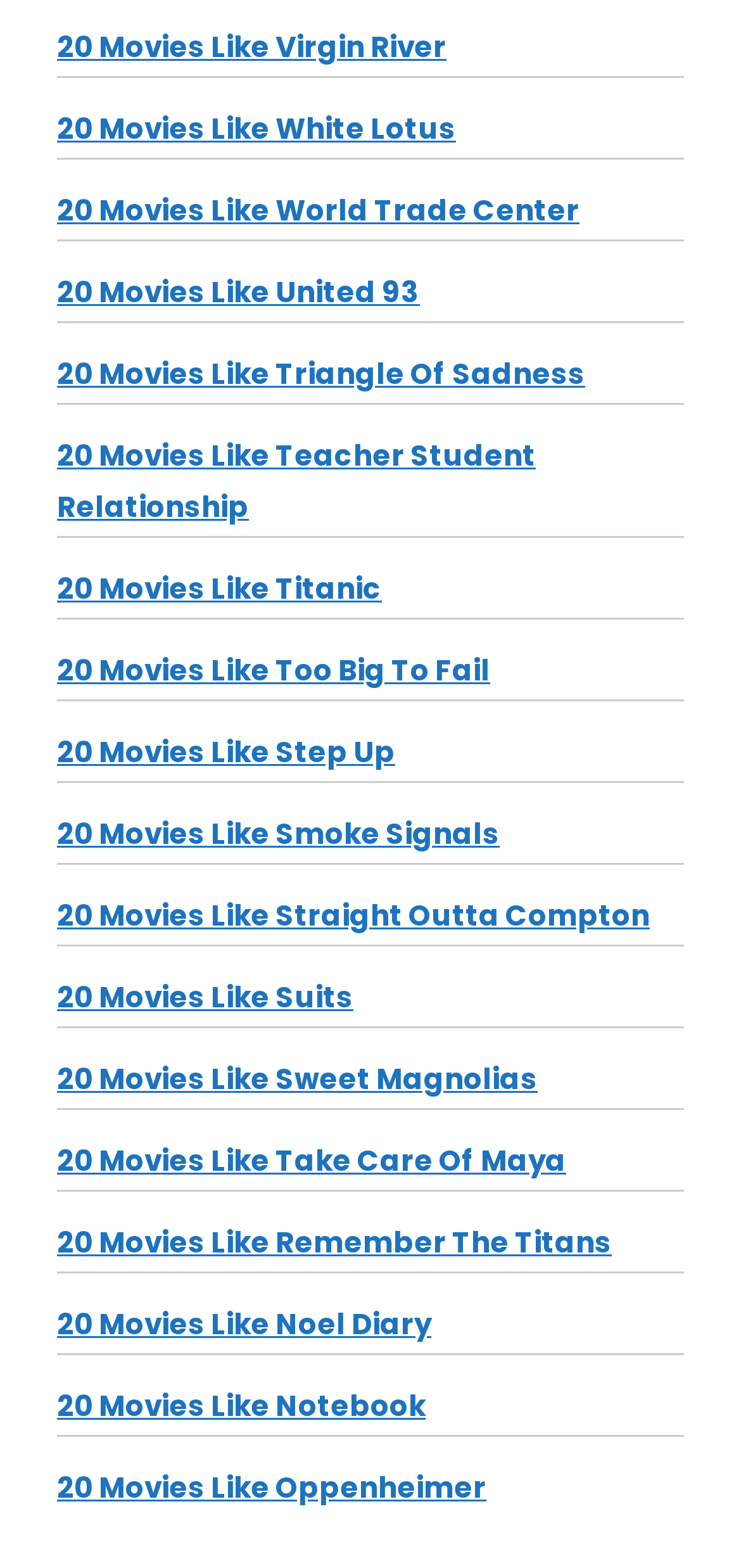Select the bounding box coordinates of the element I need to click to carry out the following instruction: "click 20 Movies Like Virgin River".

[0.077, 0.017, 0.603, 0.043]